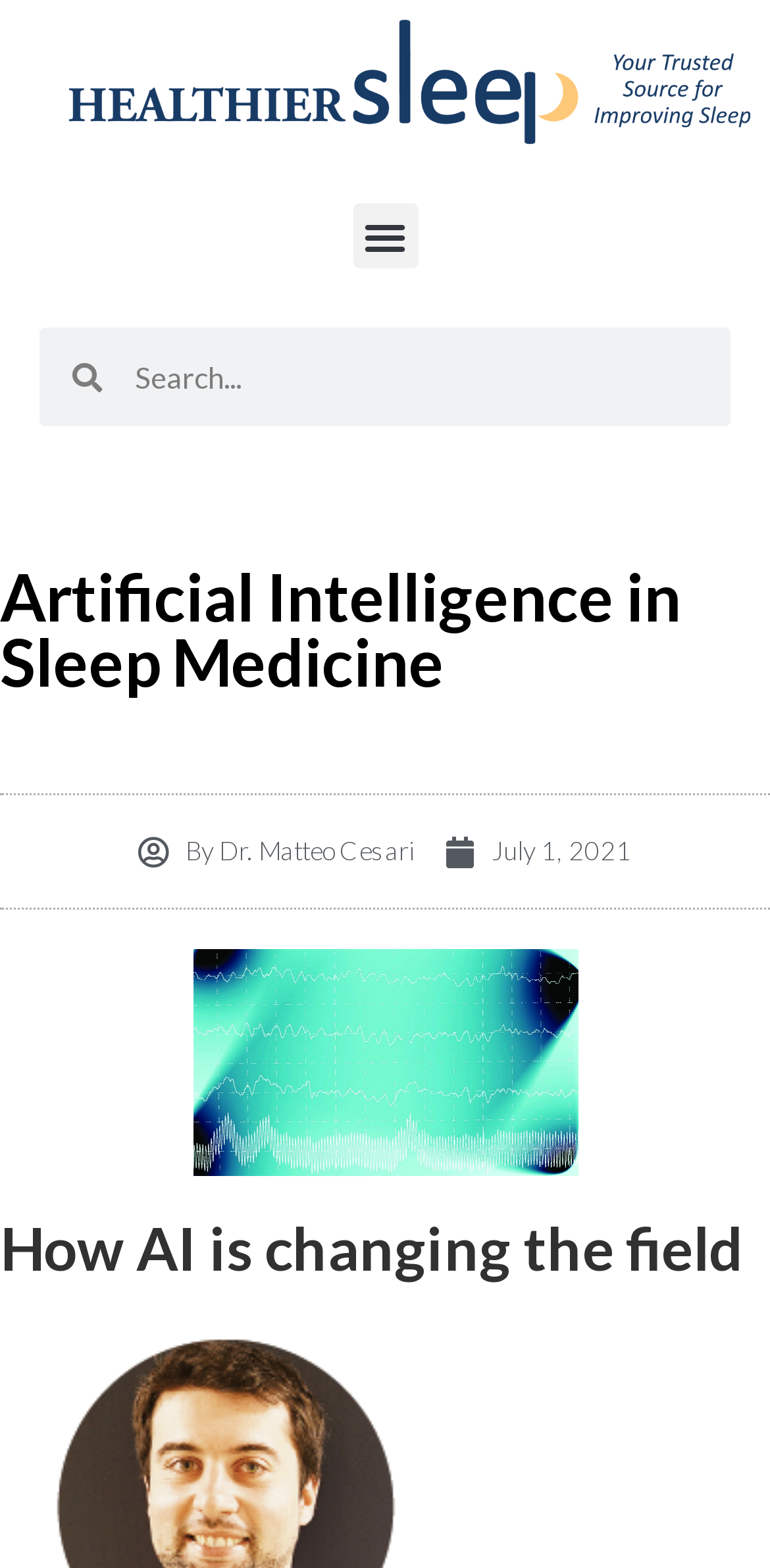Is there a search function on this page?
Use the image to answer the question with a single word or phrase.

Yes